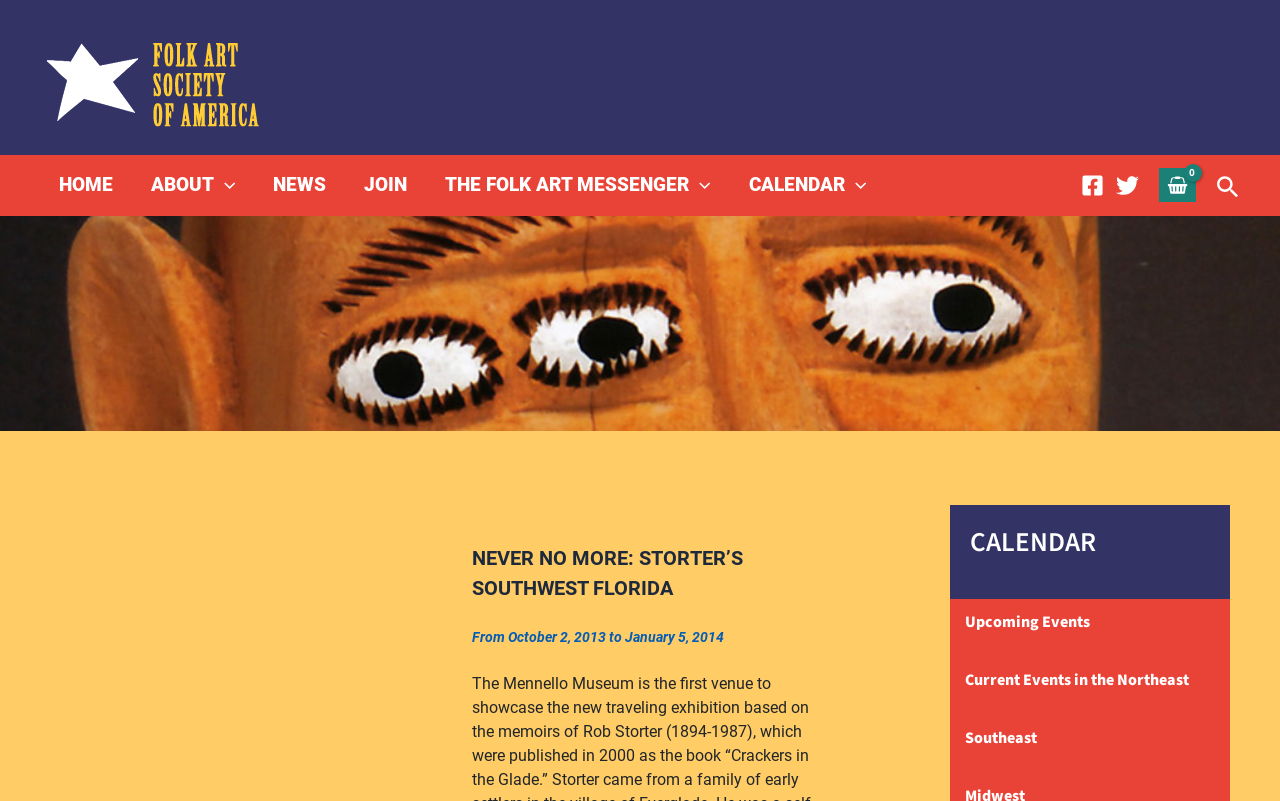What is the name of the society?
By examining the image, provide a one-word or phrase answer.

Folk Art Society of America